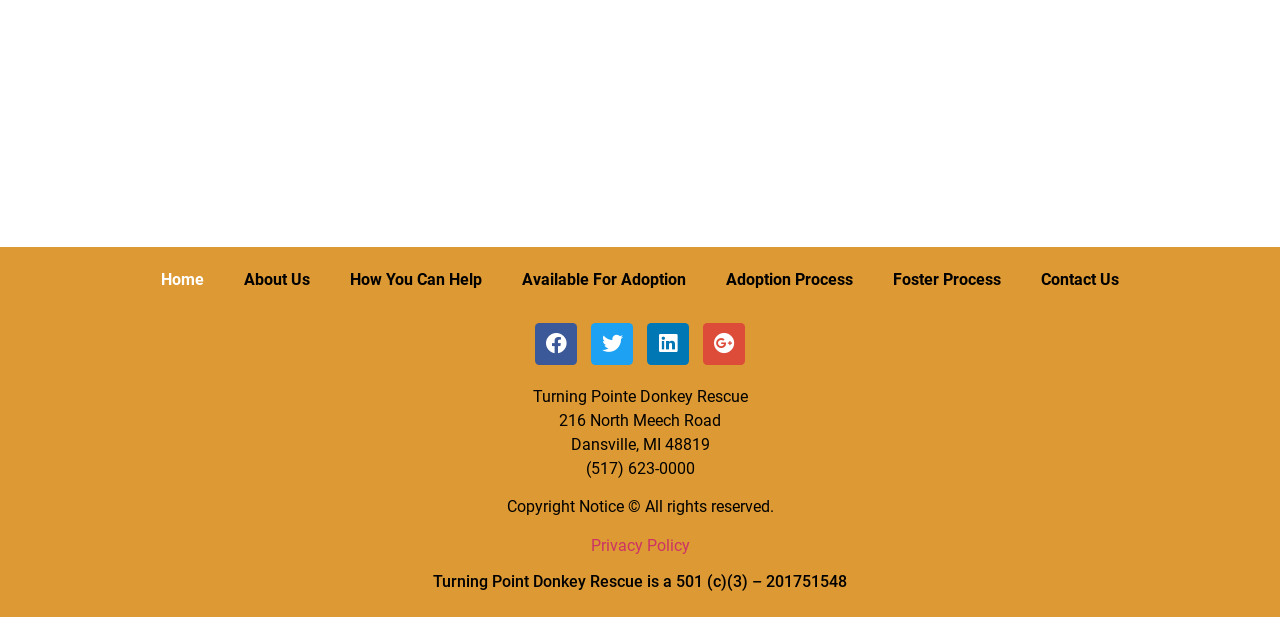Could you please study the image and provide a detailed answer to the question:
What is the address of the organization?

The address of the organization can be found in the static text elements '216 North Meech Road' and 'Dansville, MI 48819' located below the title of the organization, which provides contact information.